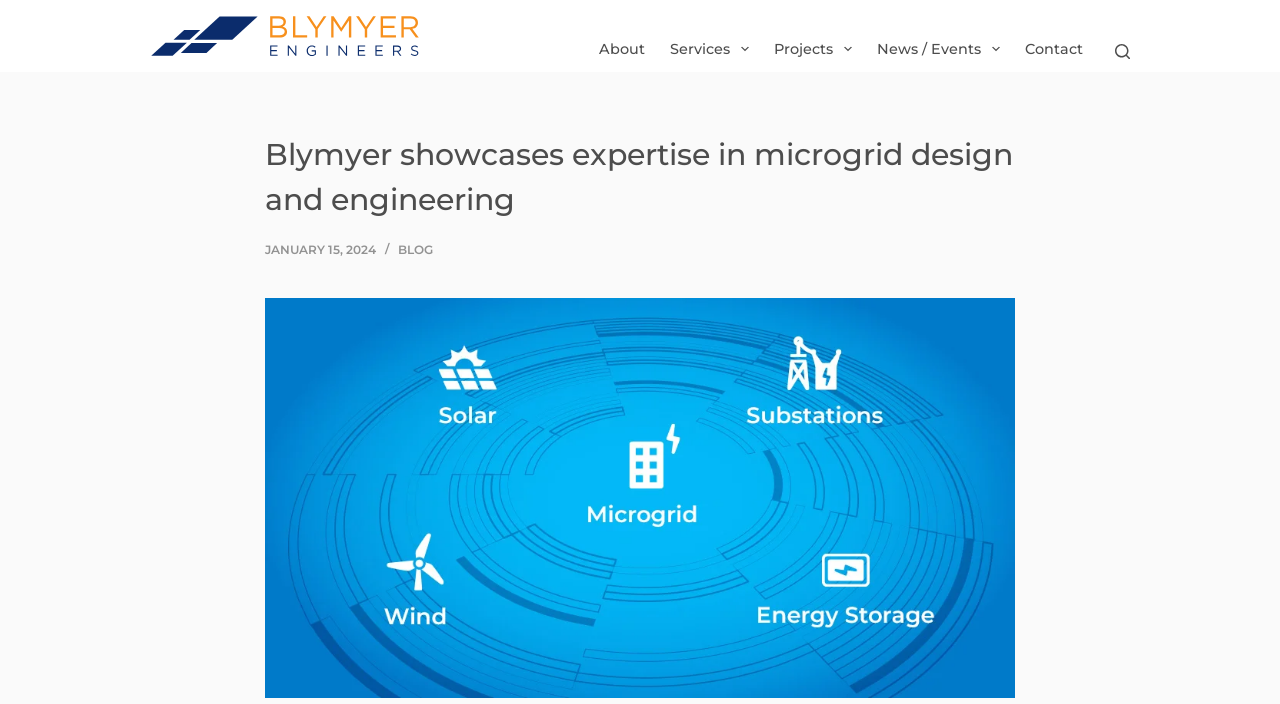How many menu items are in the header menu?
Using the image, give a concise answer in the form of a single word or short phrase.

7